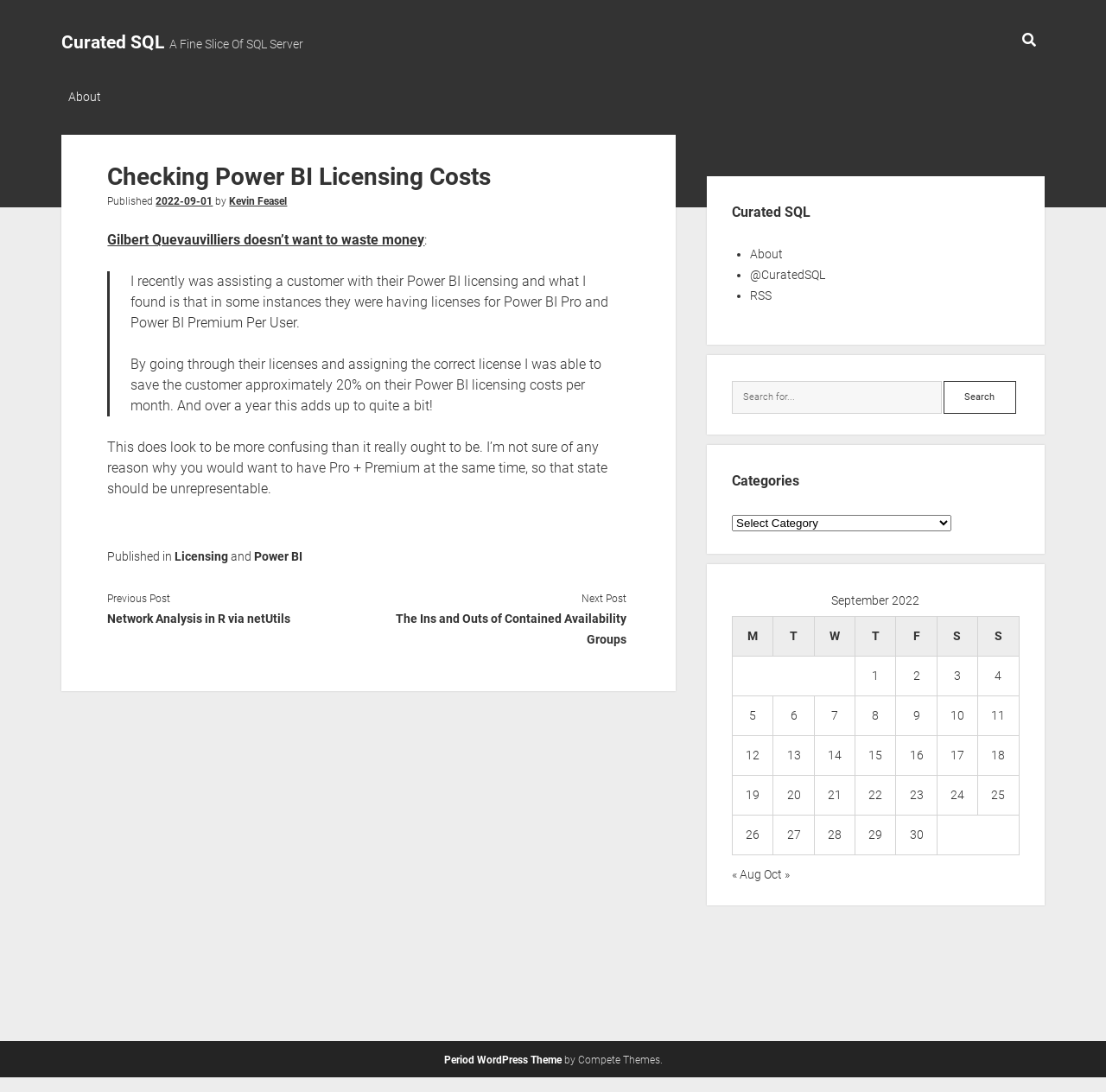What is the category of the post?
Kindly offer a comprehensive and detailed response to the question.

The category of the post can be found in the sidebar section, where it says 'Published in Licensing and Power BI'.